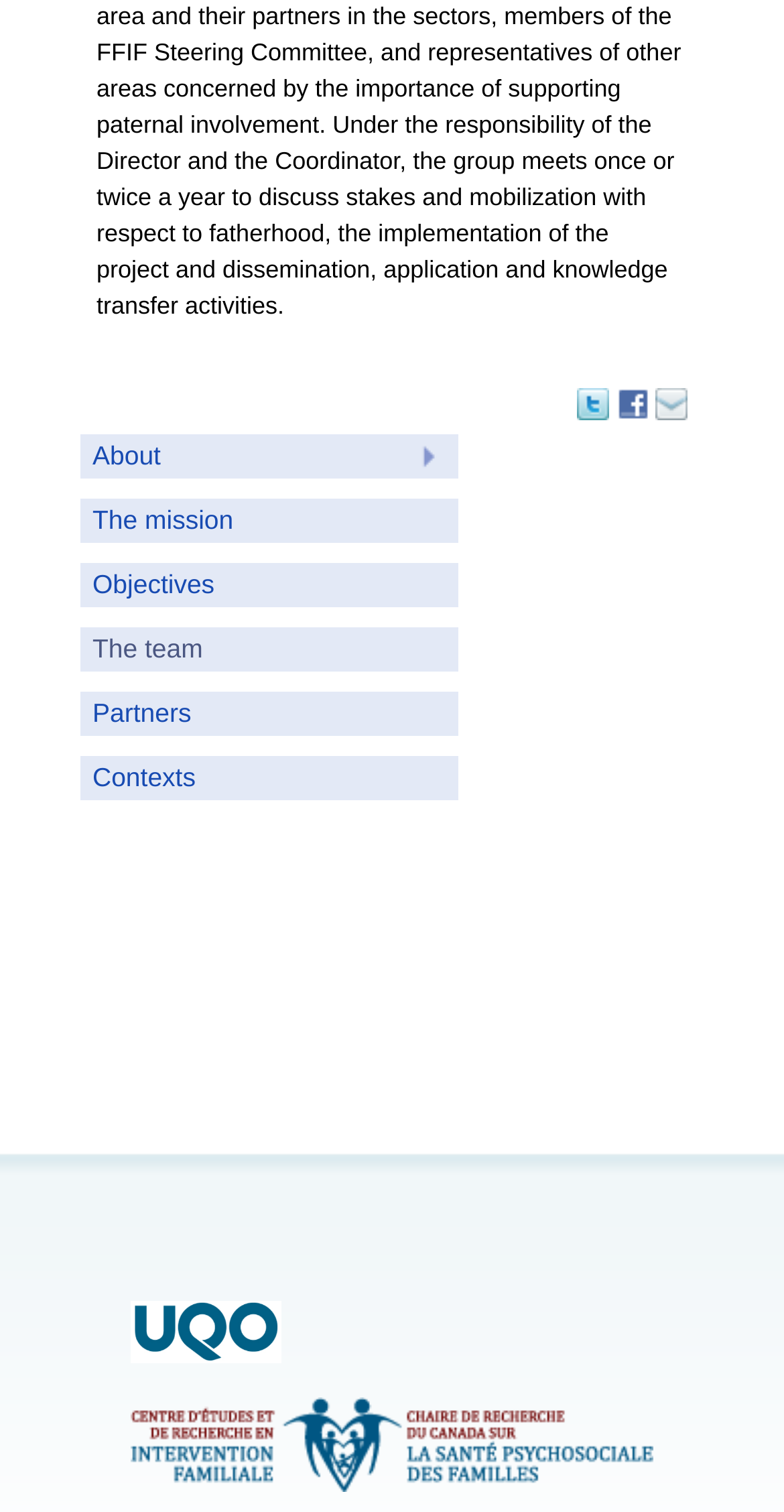What is the purpose of the links at the top of the page?
Please respond to the question with a detailed and thorough explanation.

The links at the top of the page, including 'Partager cette page sur Twitter', 'Partager cette page dans Facebook', and 'Partager cette page par courriel', suggest that their purpose is to allow users to share the current page on various social media platforms or via email.